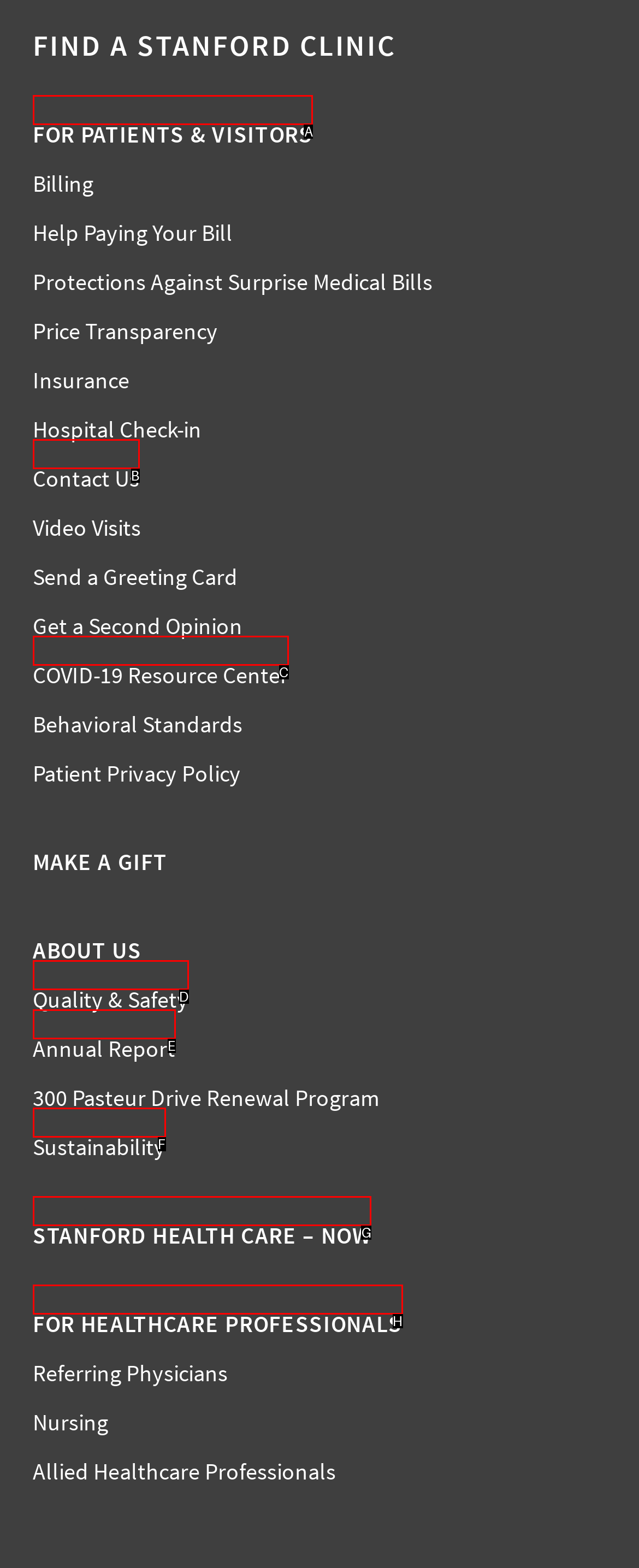Tell me the letter of the HTML element that best matches the description: Contact Us from the provided options.

B